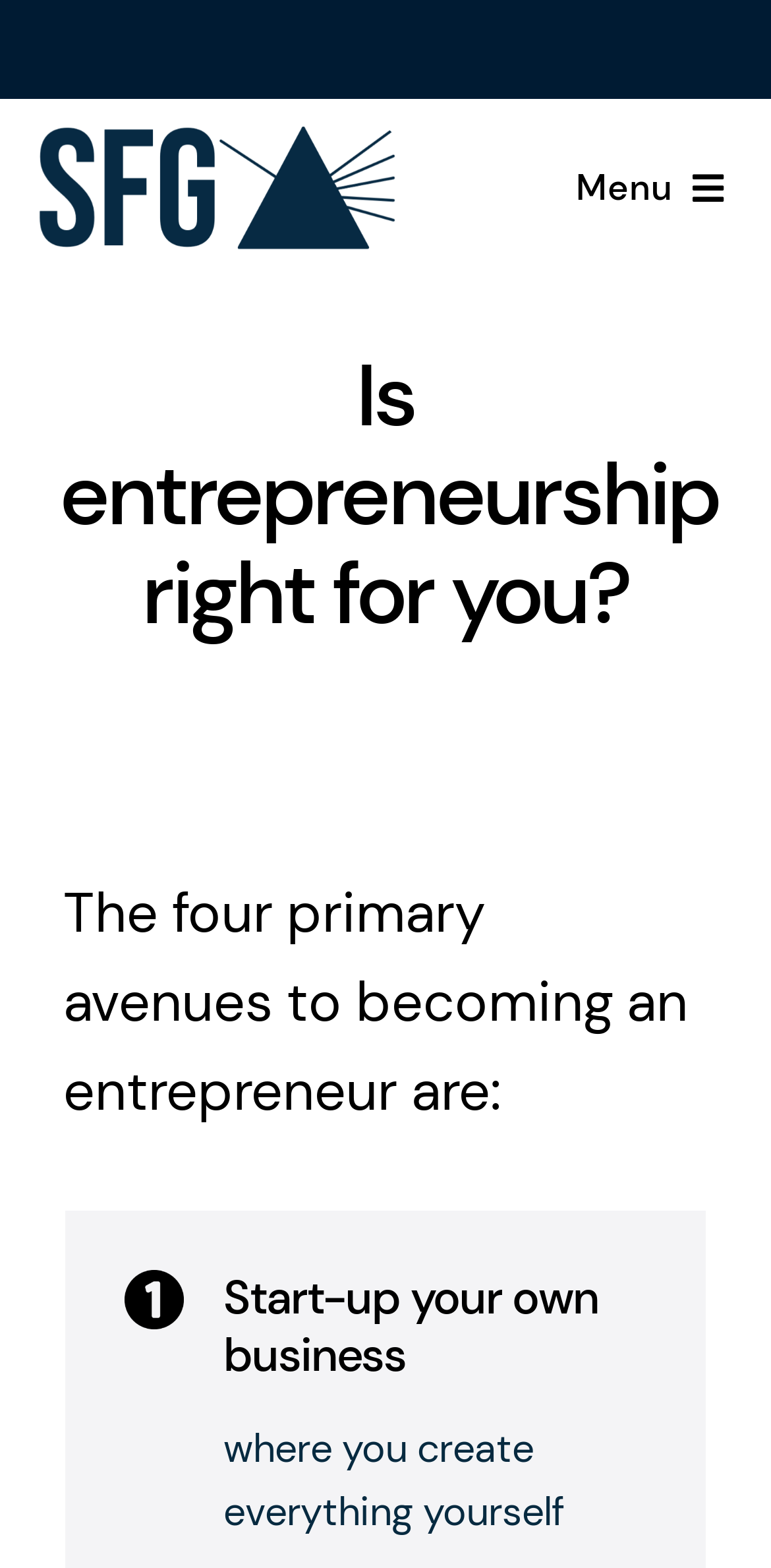Identify the main title of the webpage and generate its text content.

Is entrepreneurship right for you?